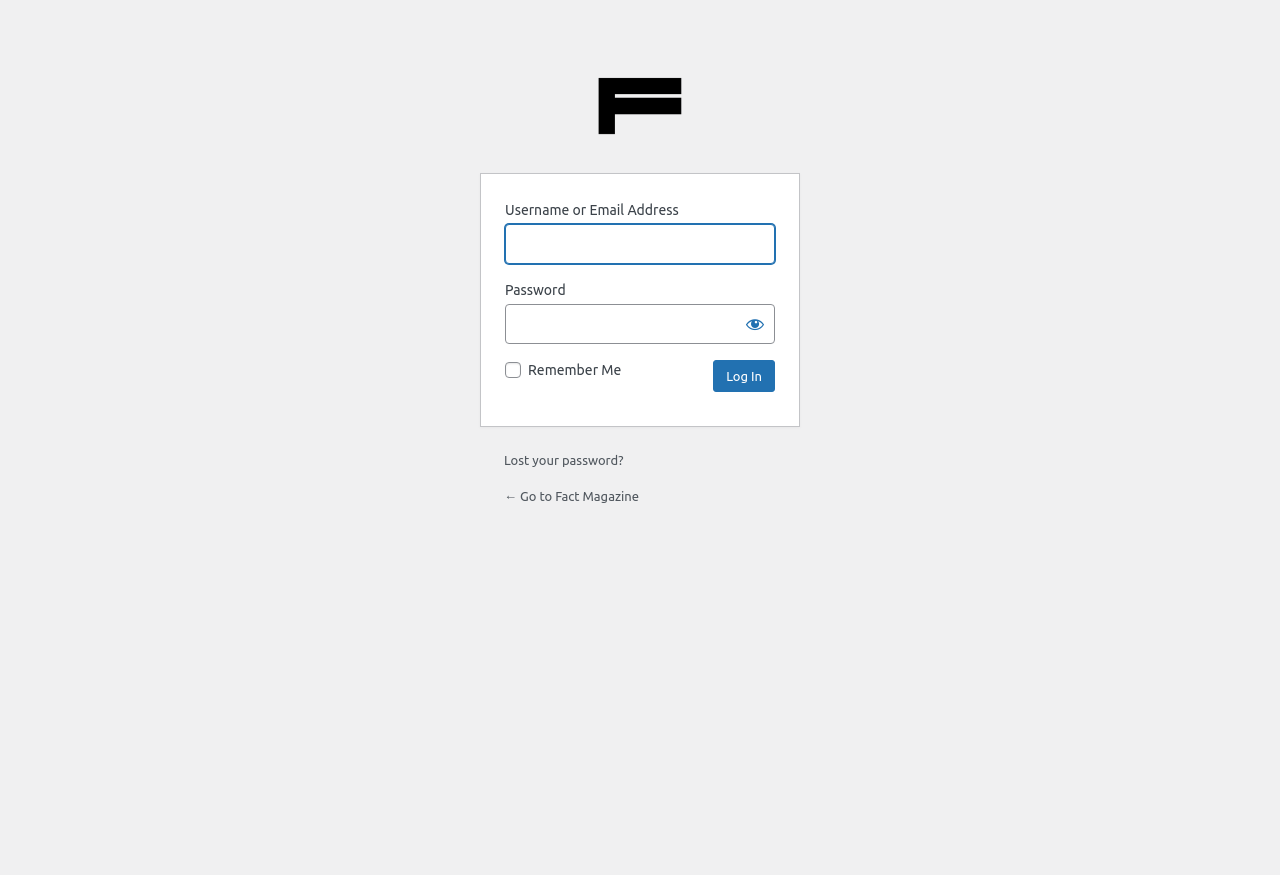Please determine the bounding box coordinates for the element that should be clicked to follow these instructions: "Log in".

[0.557, 0.411, 0.605, 0.448]